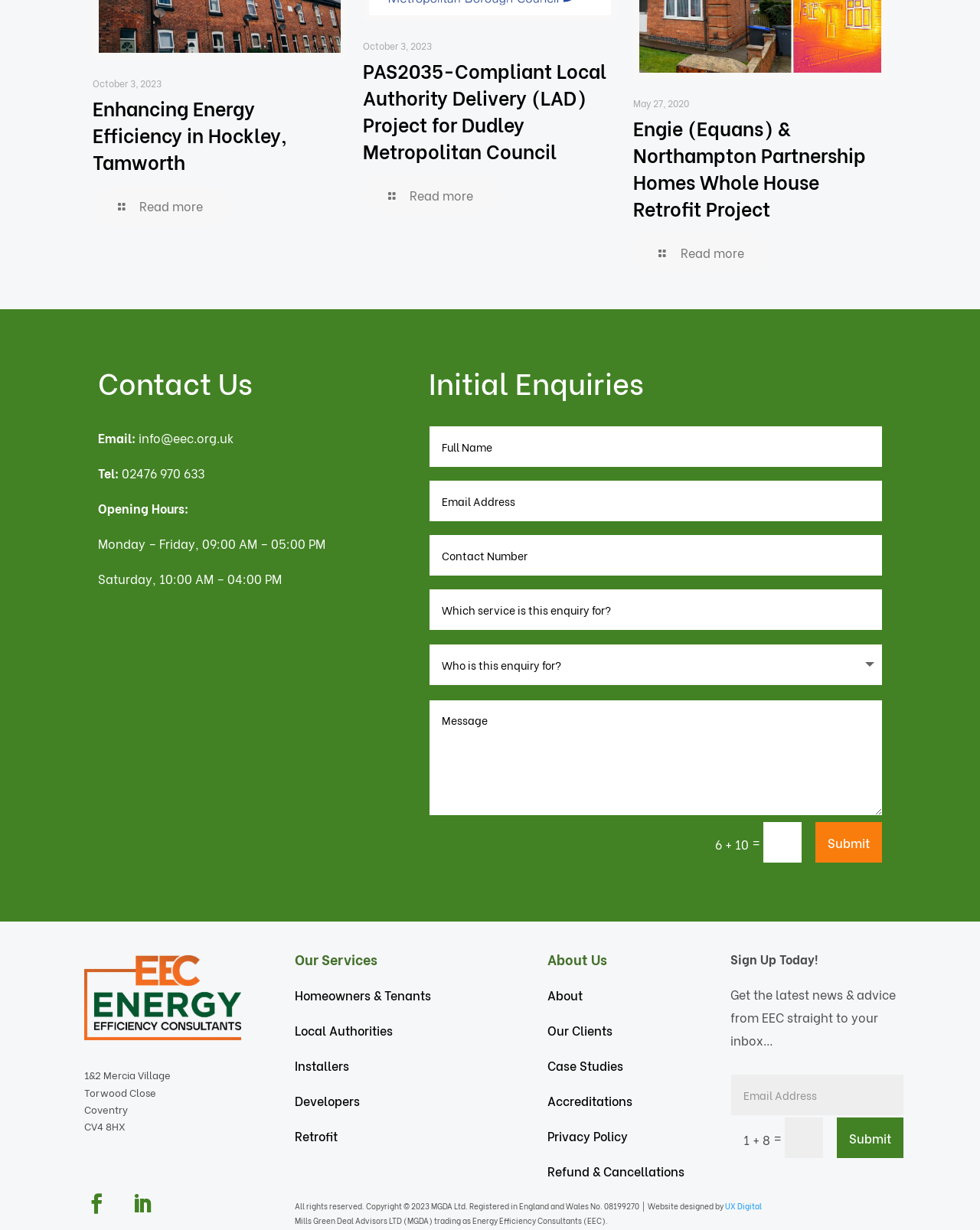Provide the bounding box coordinates of the HTML element described by the text: "alt="40 Days for Life: Pittsburgh"". The coordinates should be in the format [left, top, right, bottom] with values between 0 and 1.

None